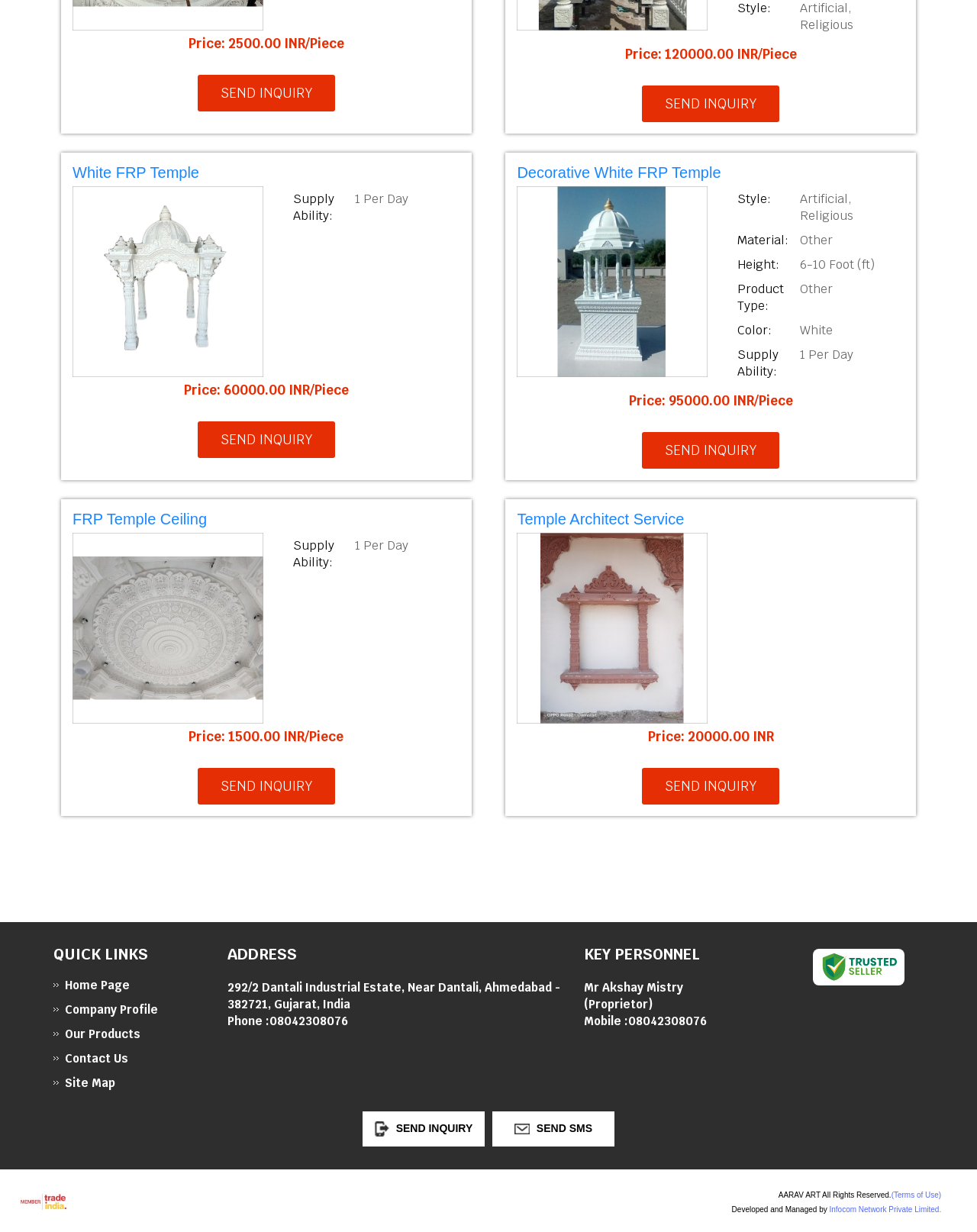Locate the bounding box coordinates of the area you need to click to fulfill this instruction: 'Go to company profile'. The coordinates must be in the form of four float numbers ranging from 0 to 1: [left, top, right, bottom].

[0.055, 0.814, 0.188, 0.825]